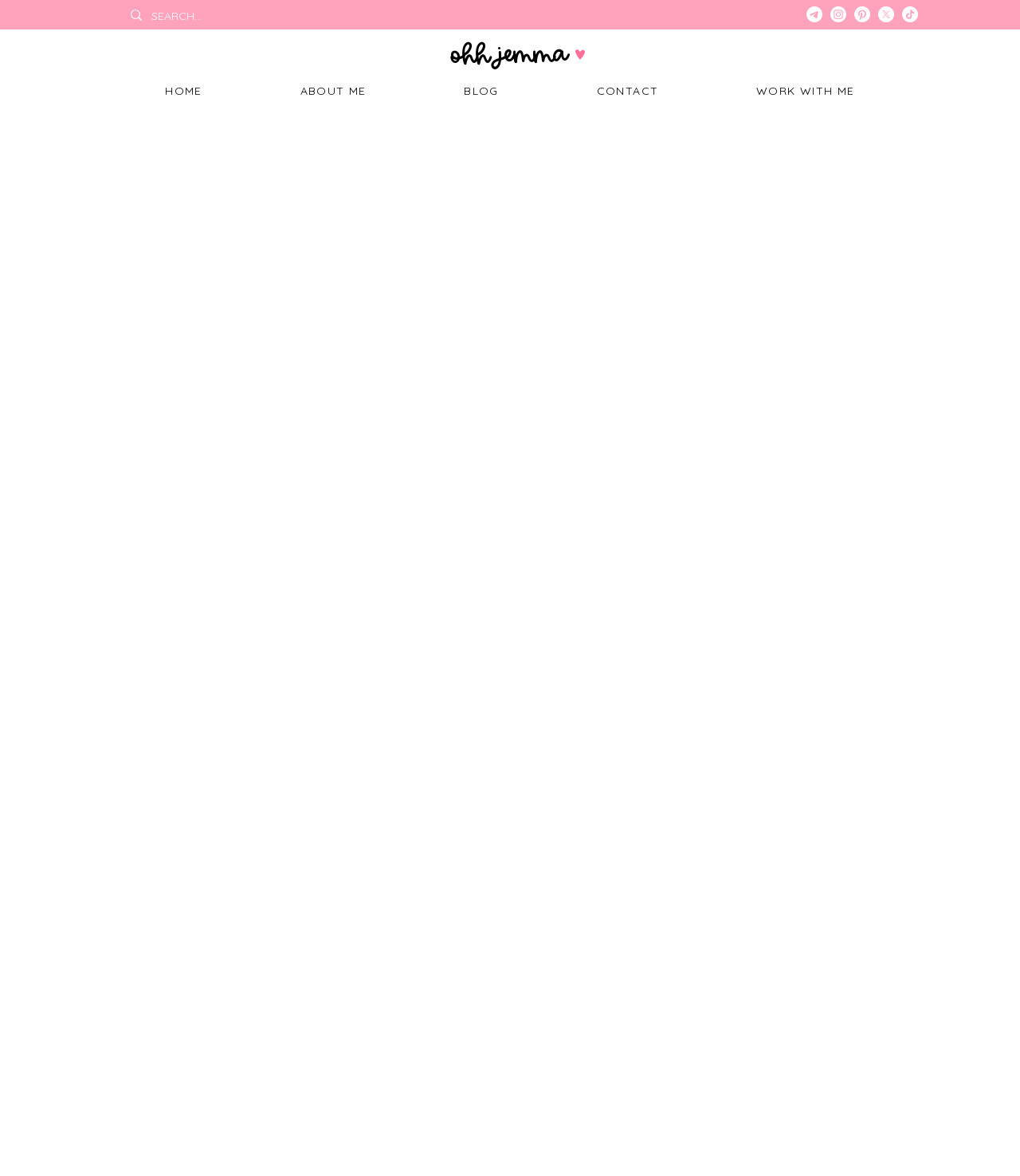How many links are there in the navigation section?
We need a detailed and meticulous answer to the question.

I counted the number of links in the navigation section and found that there are 5 links: 'HOME', 'ABOUT ME', 'BLOG', 'CONTACT', and 'WORK WITH ME'.